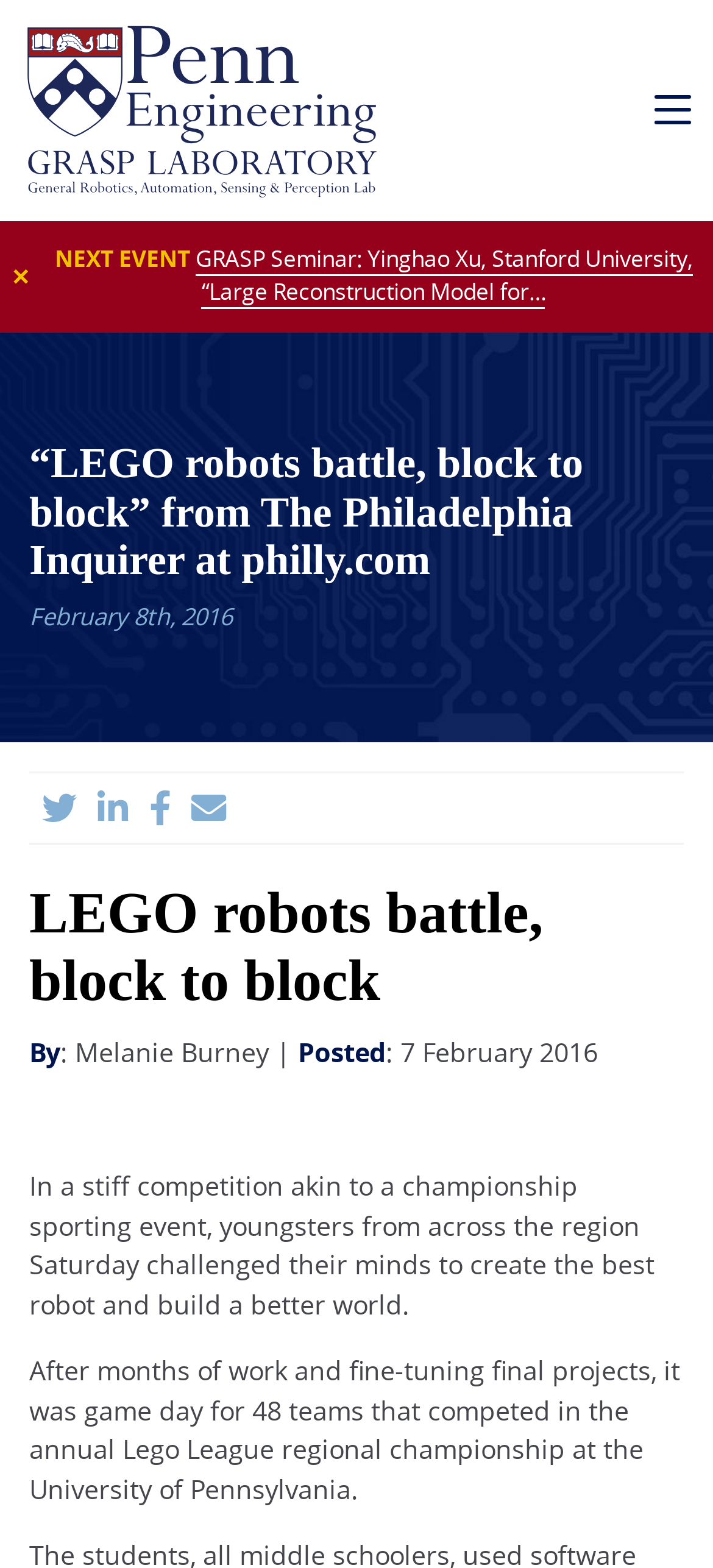Indicate the bounding box coordinates of the element that must be clicked to execute the instruction: "click the first link". The coordinates should be given as four float numbers between 0 and 1, i.e., [left, top, right, bottom].

None